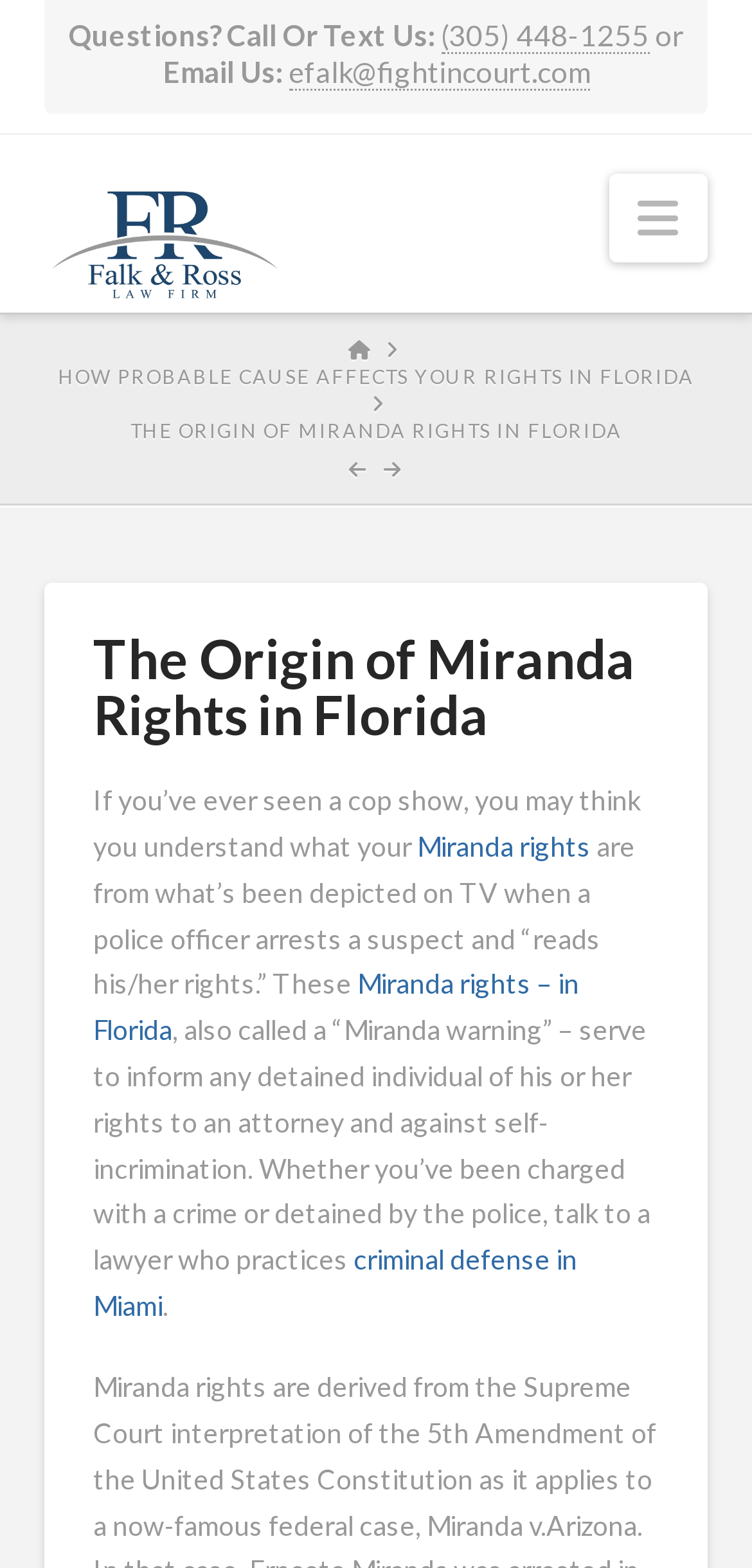Find the coordinates for the bounding box of the element with this description: "criminal defense in Miami".

[0.124, 0.793, 0.768, 0.843]